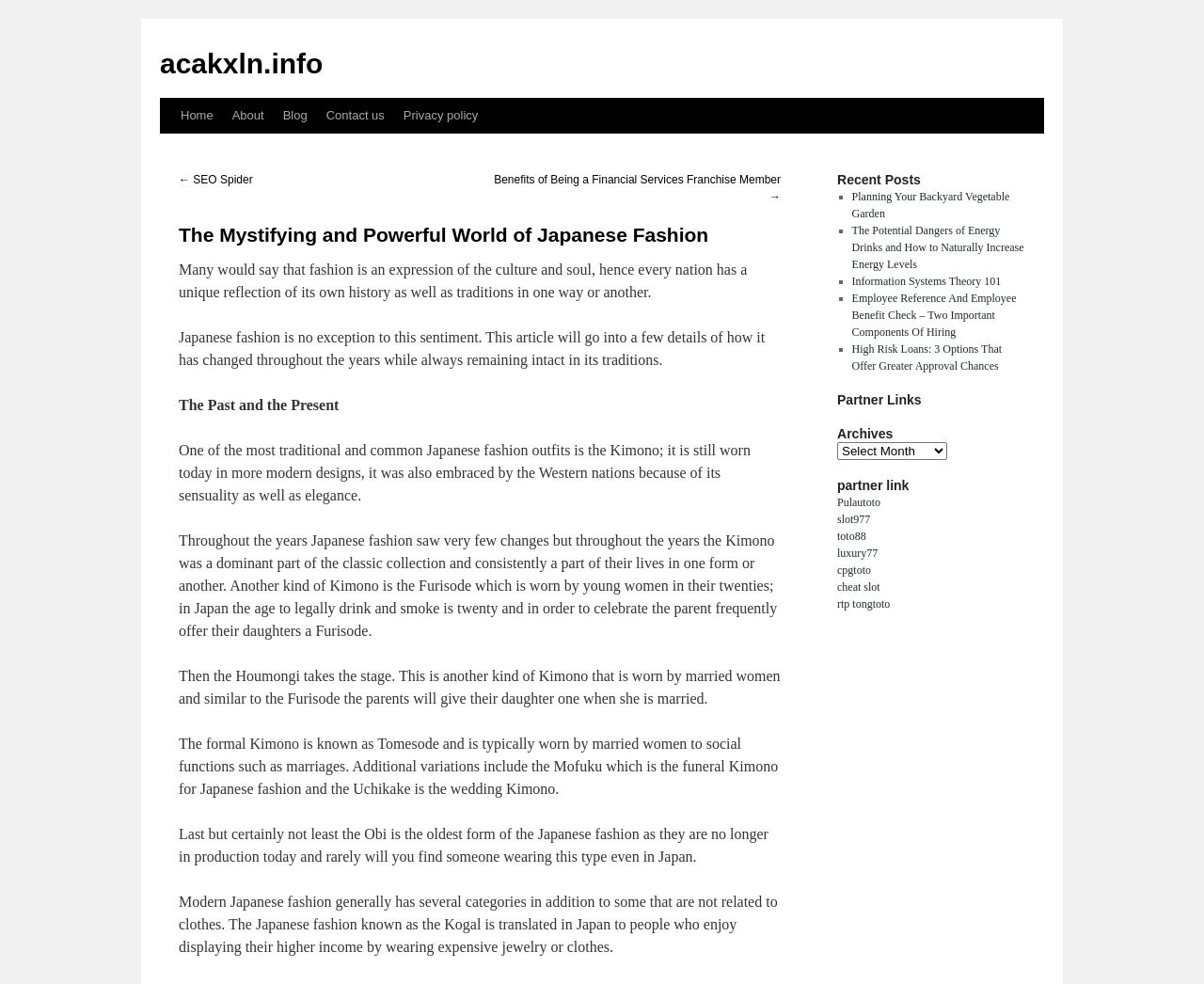Use a single word or phrase to answer the question:
What is the purpose of the Furisode Kimono?

Celebrating a girl's coming of age